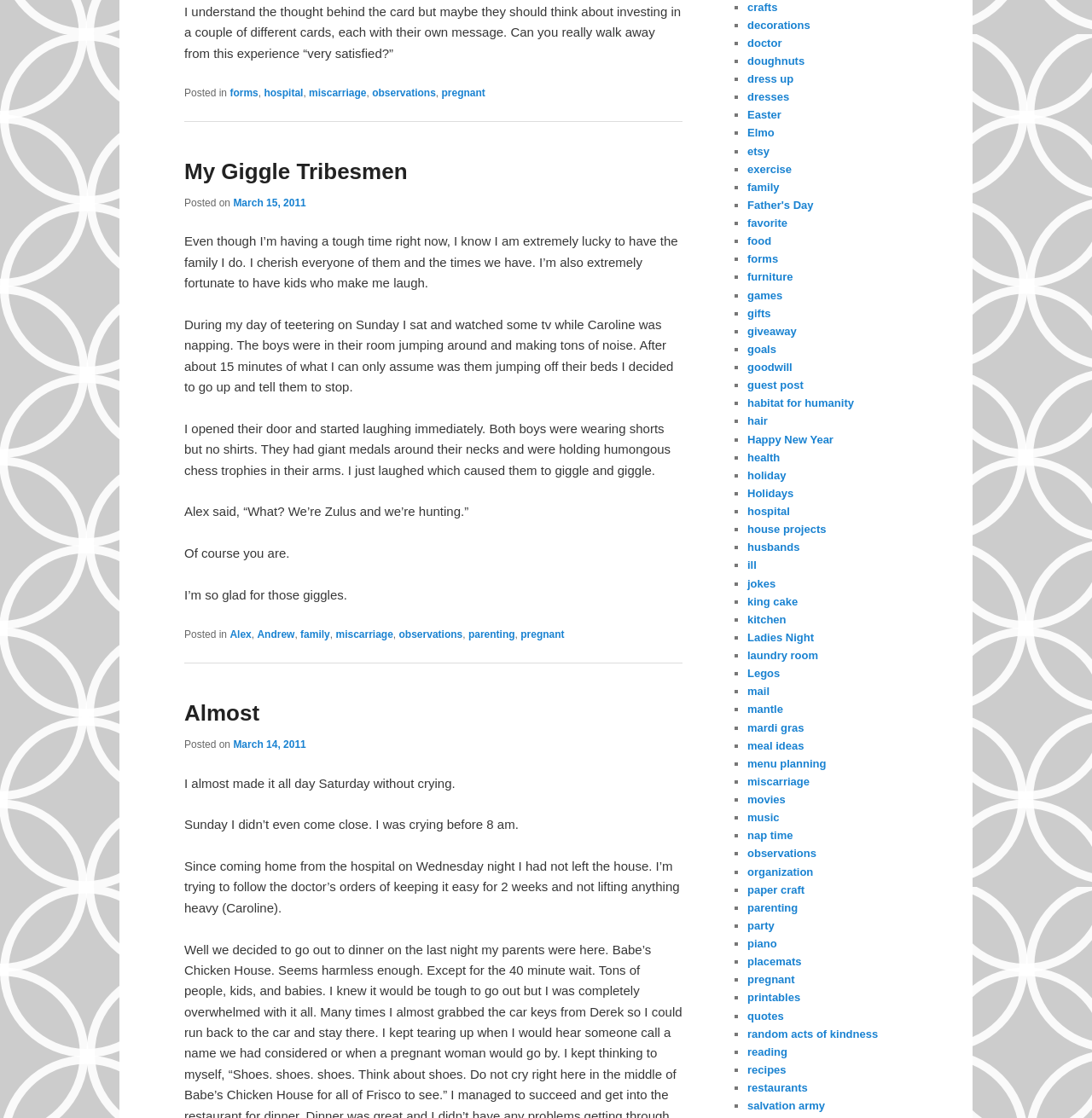What is the author's current emotional state?
Look at the image and provide a short answer using one word or a phrase.

Unhappy